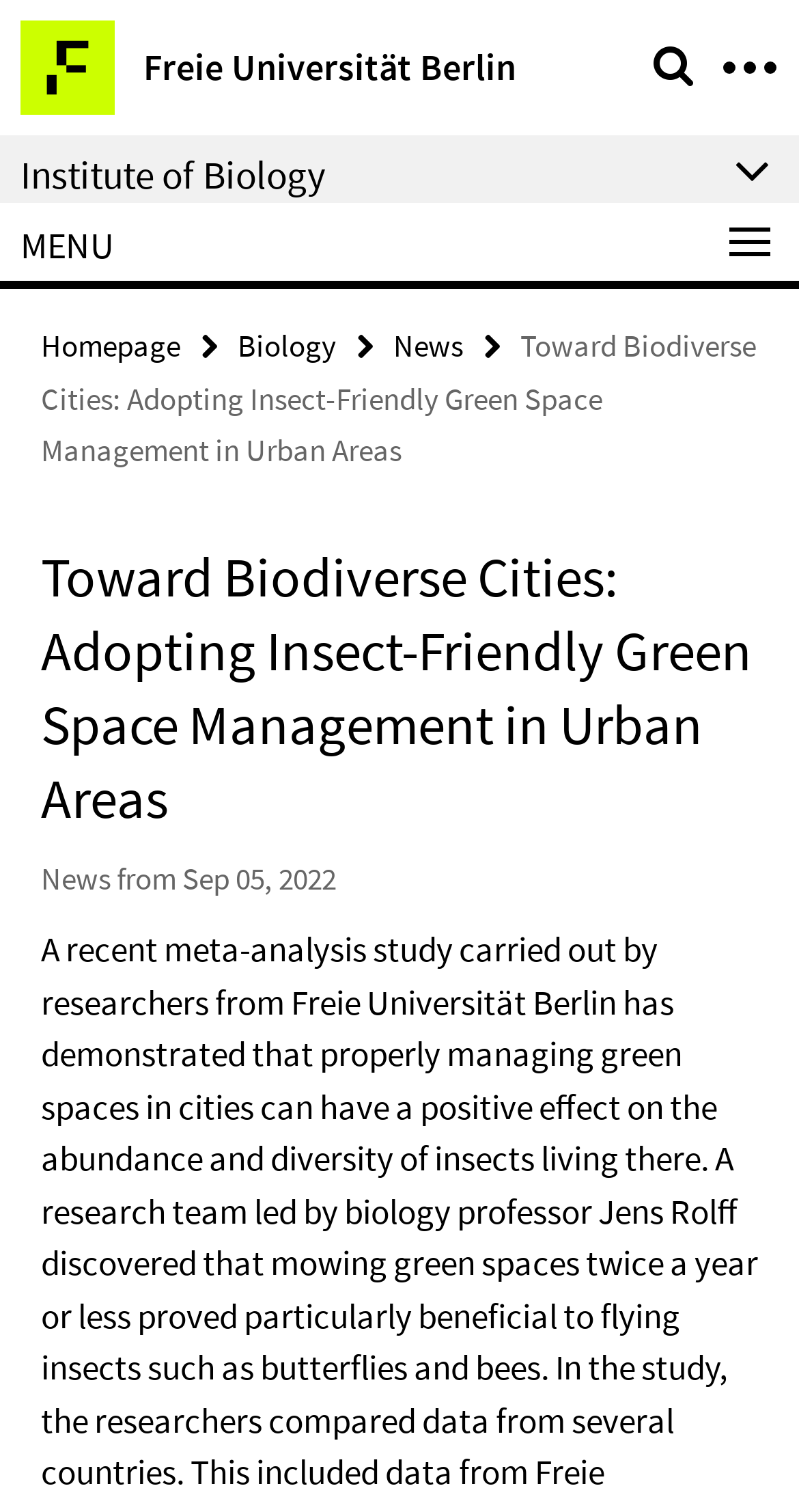What is the date of the news?
Please give a detailed and elaborate answer to the question based on the image.

I found the answer by looking at the StaticText element with the text 'News from Sep 05, 2022' and the bounding box coordinates [0.051, 0.567, 0.421, 0.593]. This suggests that the date of the news is Sep 05, 2022.